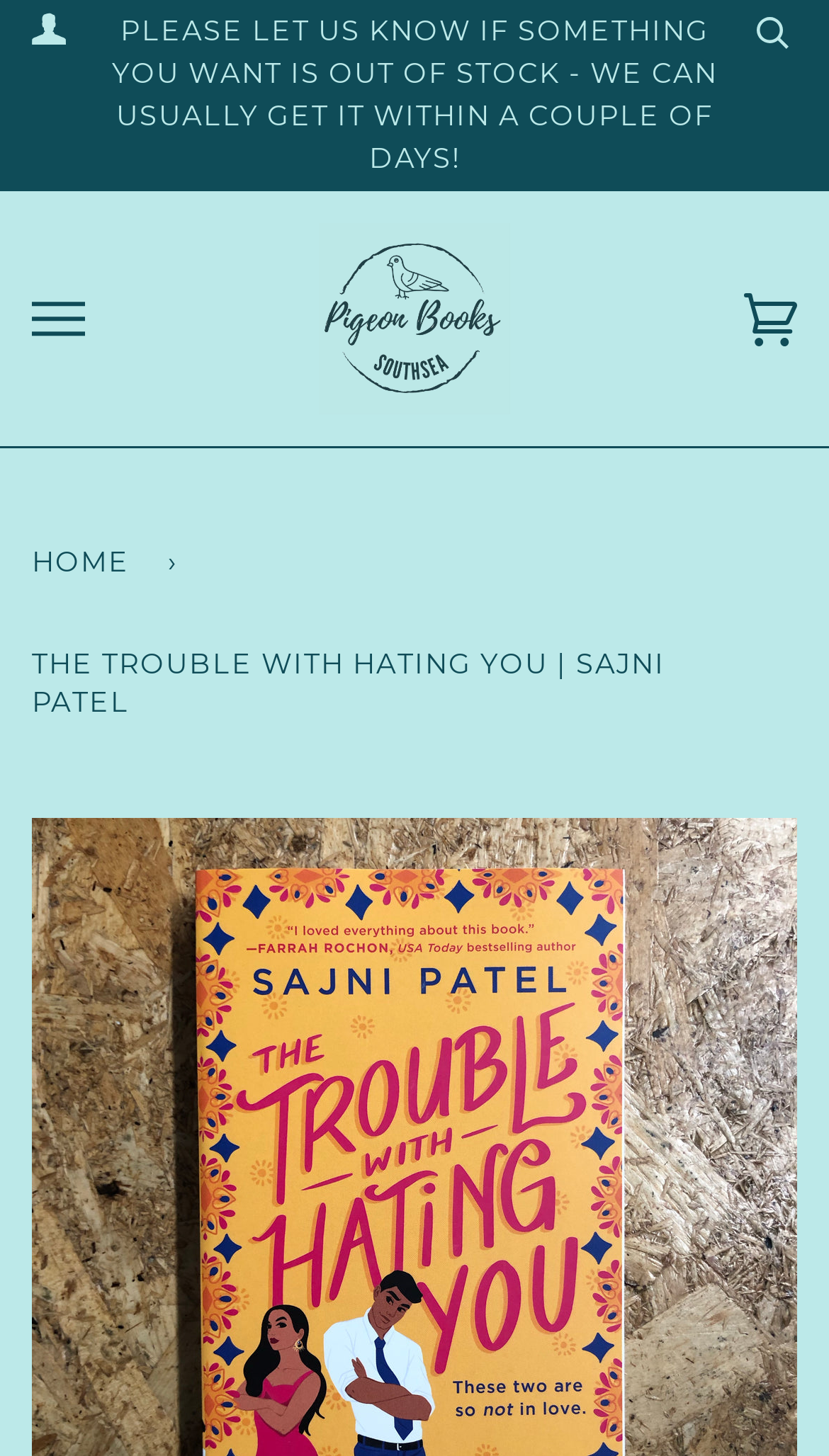Based on the element description: "alt="Pigeon Books"", identify the UI element and provide its bounding box coordinates. Use four float numbers between 0 and 1, [left, top, right, bottom].

[0.385, 0.131, 0.615, 0.306]